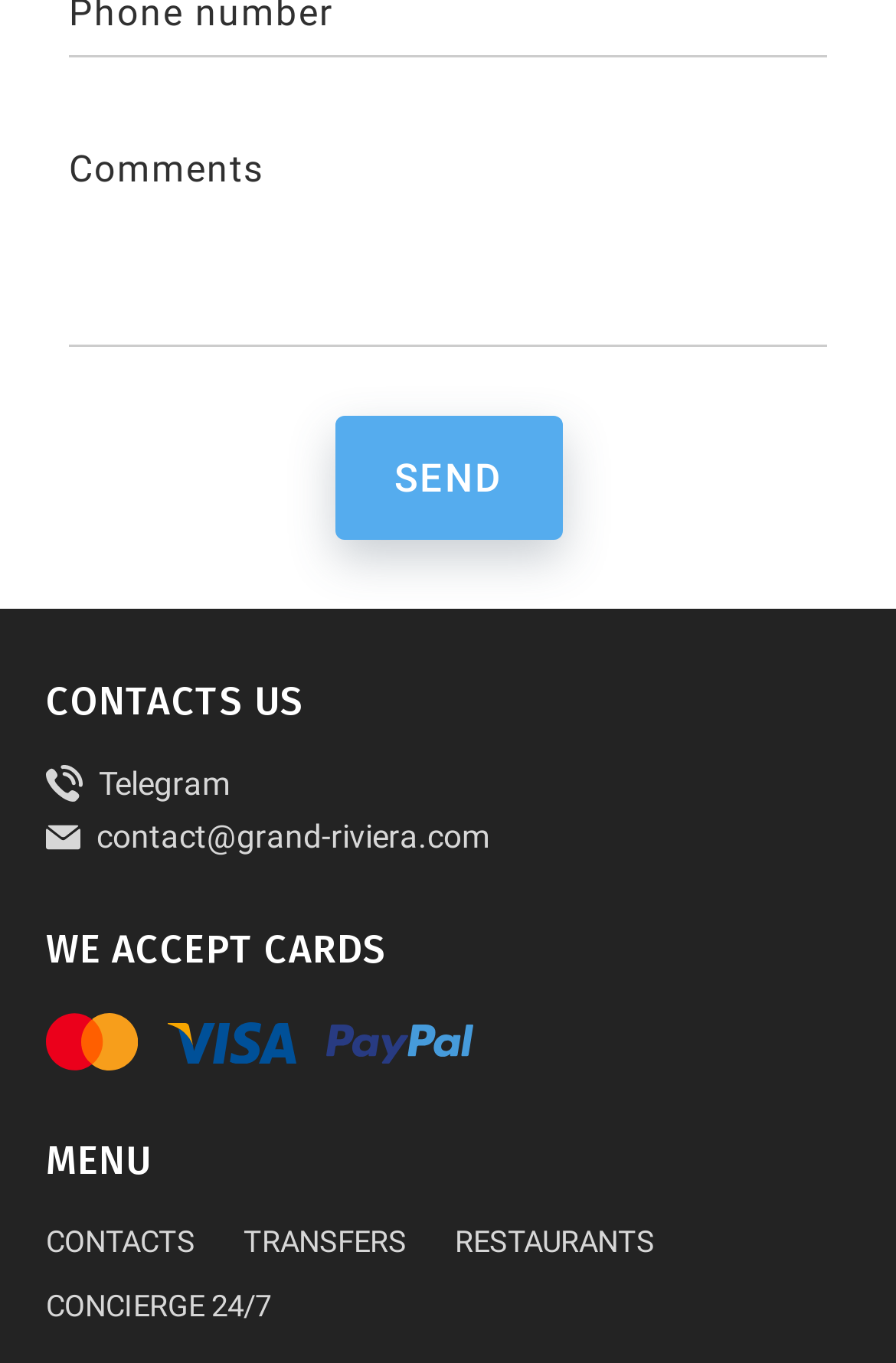What is the last link in the menu?
Can you offer a detailed and complete answer to this question?

The last link in the menu is 'CONCIERGE 24/7', which is located at the bottom of the menu and has a bounding box coordinate of [0.051, 0.945, 0.303, 0.97].